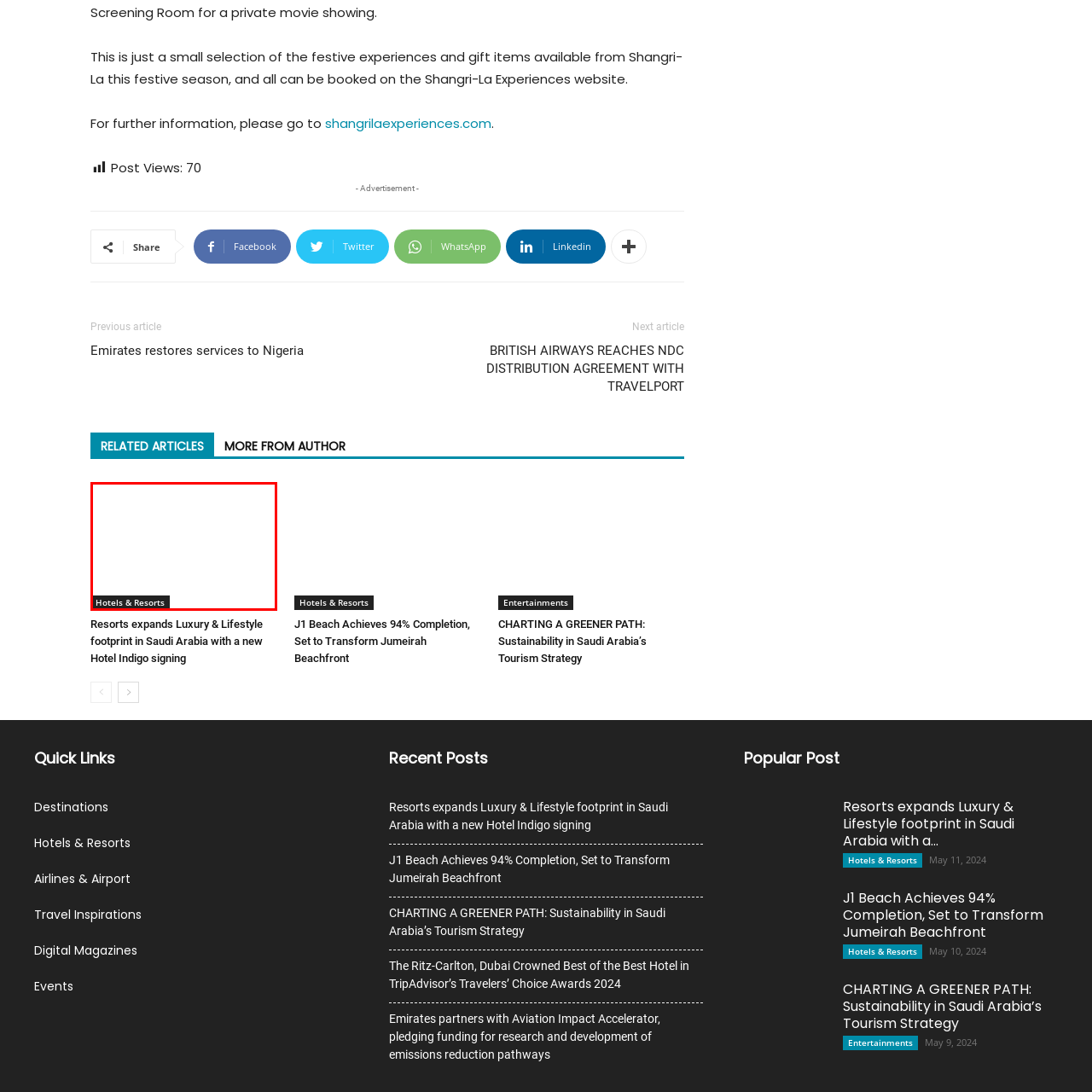Craft a detailed explanation of the image surrounded by the red outline.

The image showcases a clean and concise design element labeled "Hotels & Resorts," prominently featured in a sleek black rectangular box. This UI component is likely part of a navigation menu or header on a webpage dedicated to travel experiences. It emphasizes the focus on various accommodations available for guests, suggesting a curated selection of luxury and lifestyle options. The minimalist aesthetic aligns with modern web design principles, ensuring that visitors can easily identify and access information related to hotels and resorts. This element is situated within a broader context of festive experiences and offers from Shangri-La, reflecting a theme of hospitality and pampering during the holiday season.